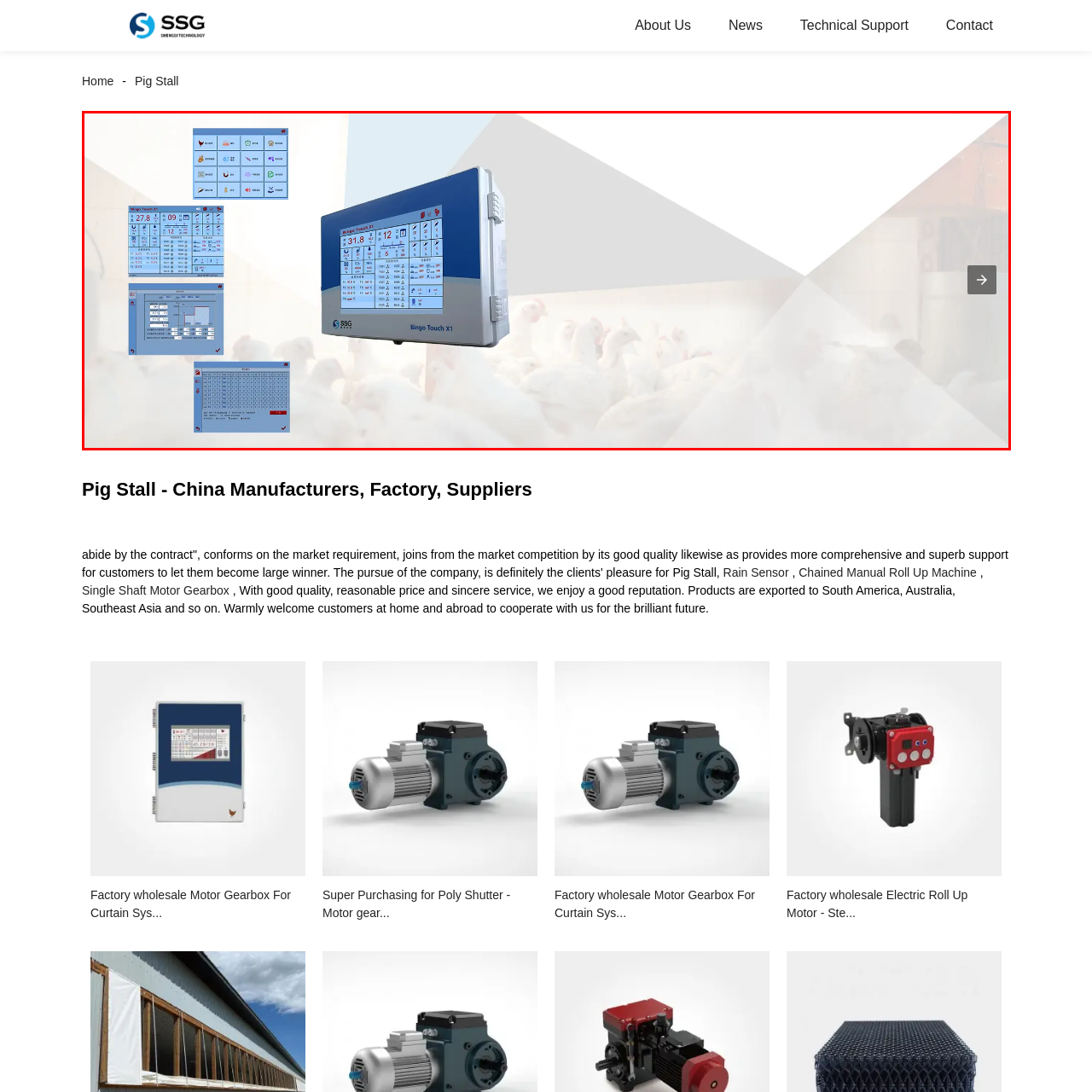Inspect the image bordered in red and answer the following question in detail, drawing on the visual content observed in the image:
What is the main purpose of the device?

The device is designed to monitor and adjust conditions such as temperature, humidity, and other crucial metrics essential for optimal poultry health and productivity, indicating its main purpose is to manage poultry environments.